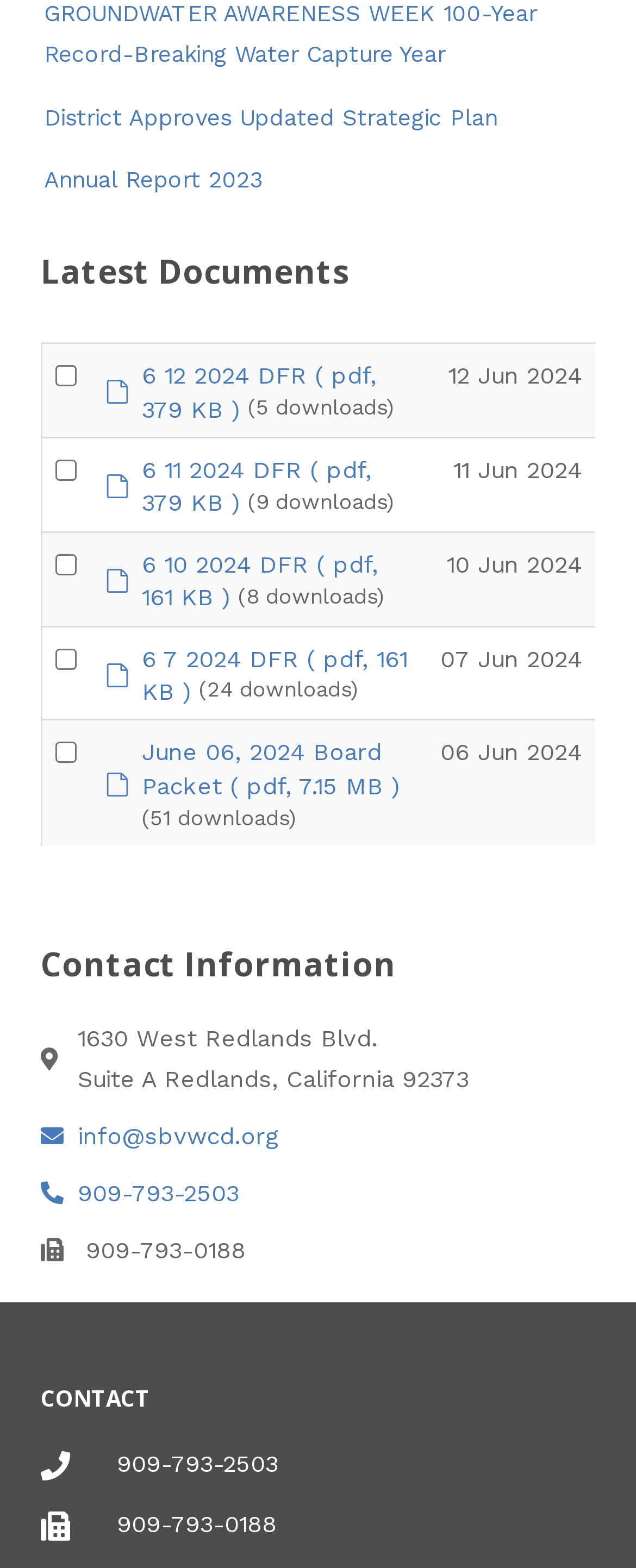Please find the bounding box coordinates for the clickable element needed to perform this instruction: "Check the checkbox in the first row of the table".

[0.087, 0.233, 0.121, 0.246]